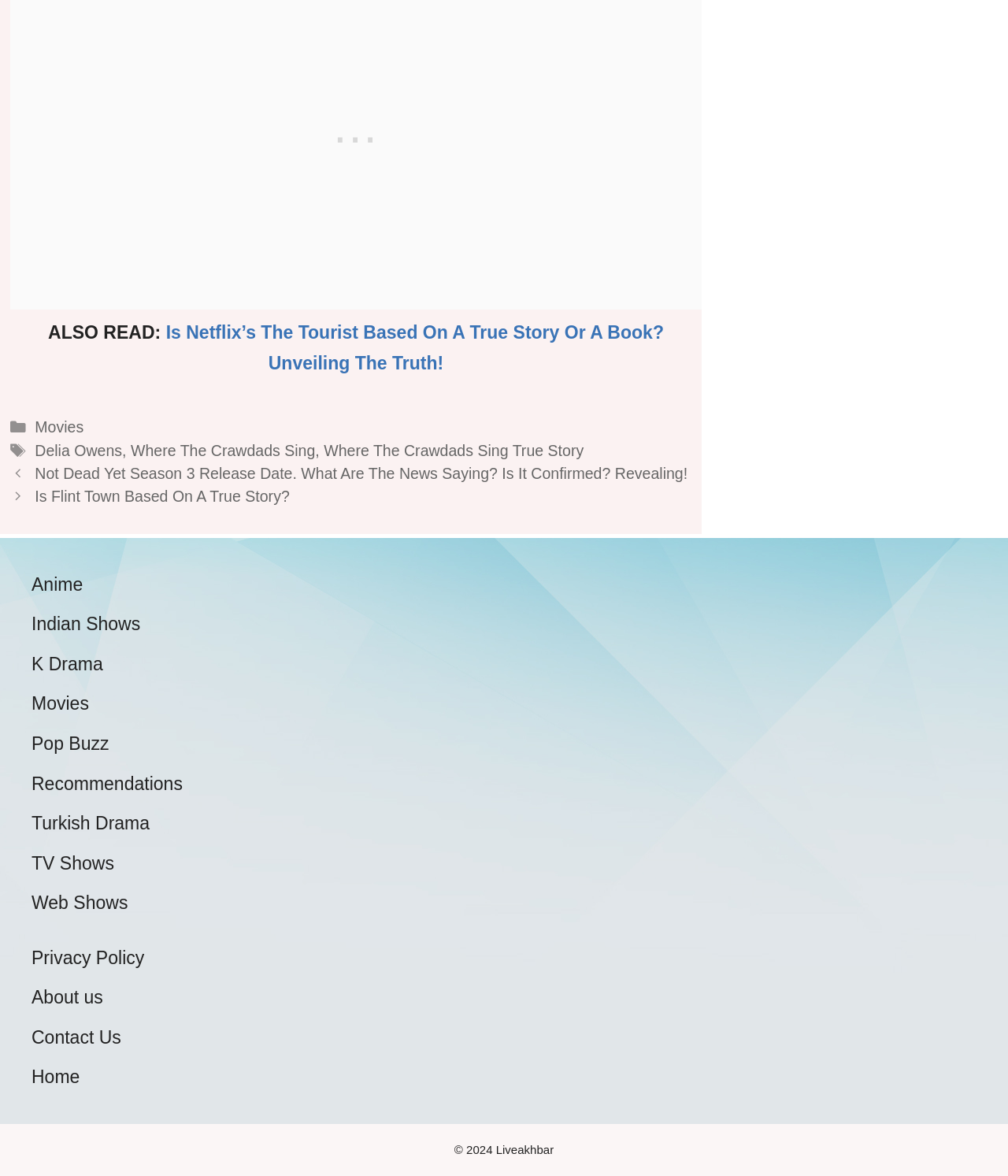Please identify the bounding box coordinates of the clickable area that will fulfill the following instruction: "Read about Is Netflix’s The Tourist Based On A True Story Or A Book?". The coordinates should be in the format of four float numbers between 0 and 1, i.e., [left, top, right, bottom].

[0.165, 0.274, 0.659, 0.318]